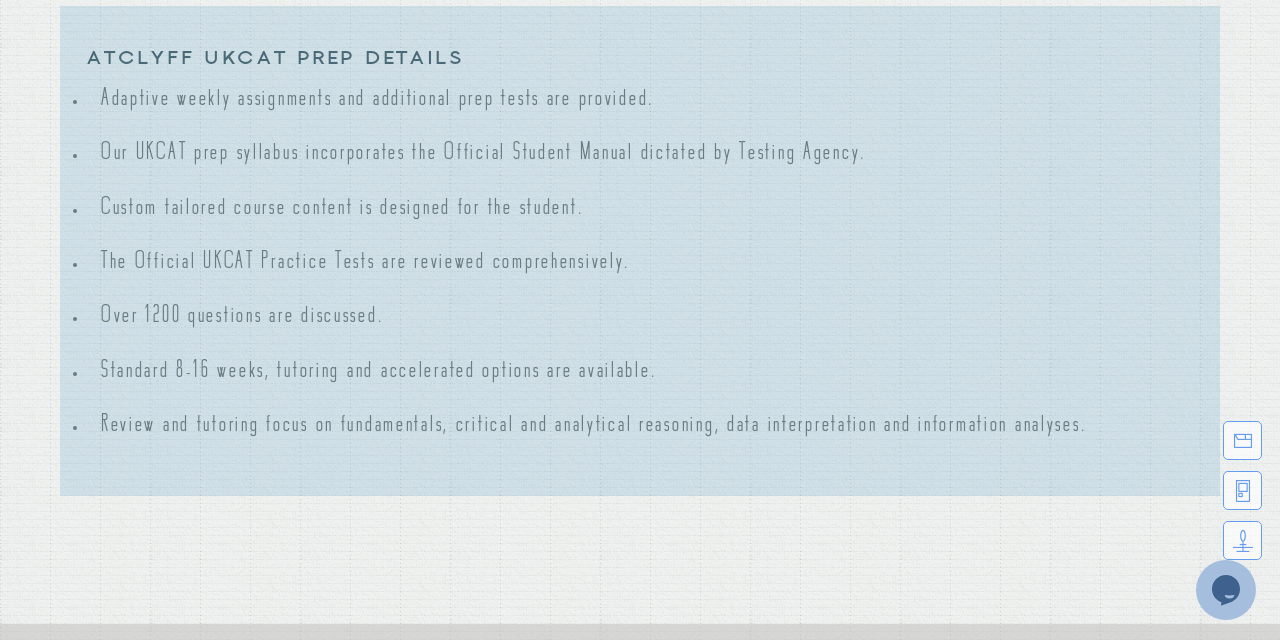Find the bounding box coordinates for the HTML element described in this sentence: "Asian Wedding". Provide the coordinates as four float numbers between 0 and 1, in the format [left, top, right, bottom].

None